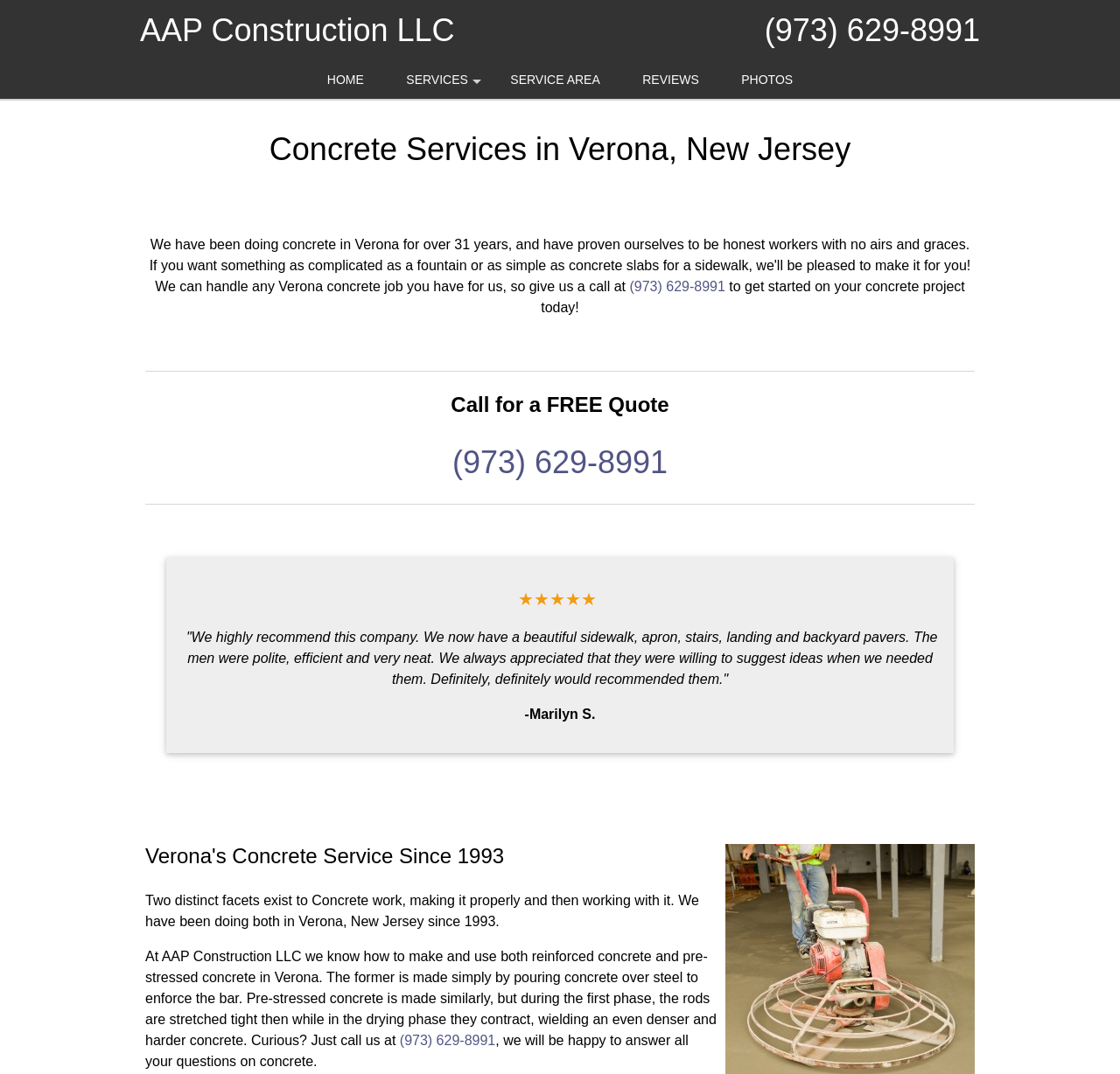Look at the image and give a detailed response to the following question: How long has AAP Construction LLC been providing concrete services in Verona, NJ?

The webpage mentions that AAP Construction LLC has been providing concrete services in Verona, New Jersey since 1993. This information is provided in the heading element describing the company's experience.